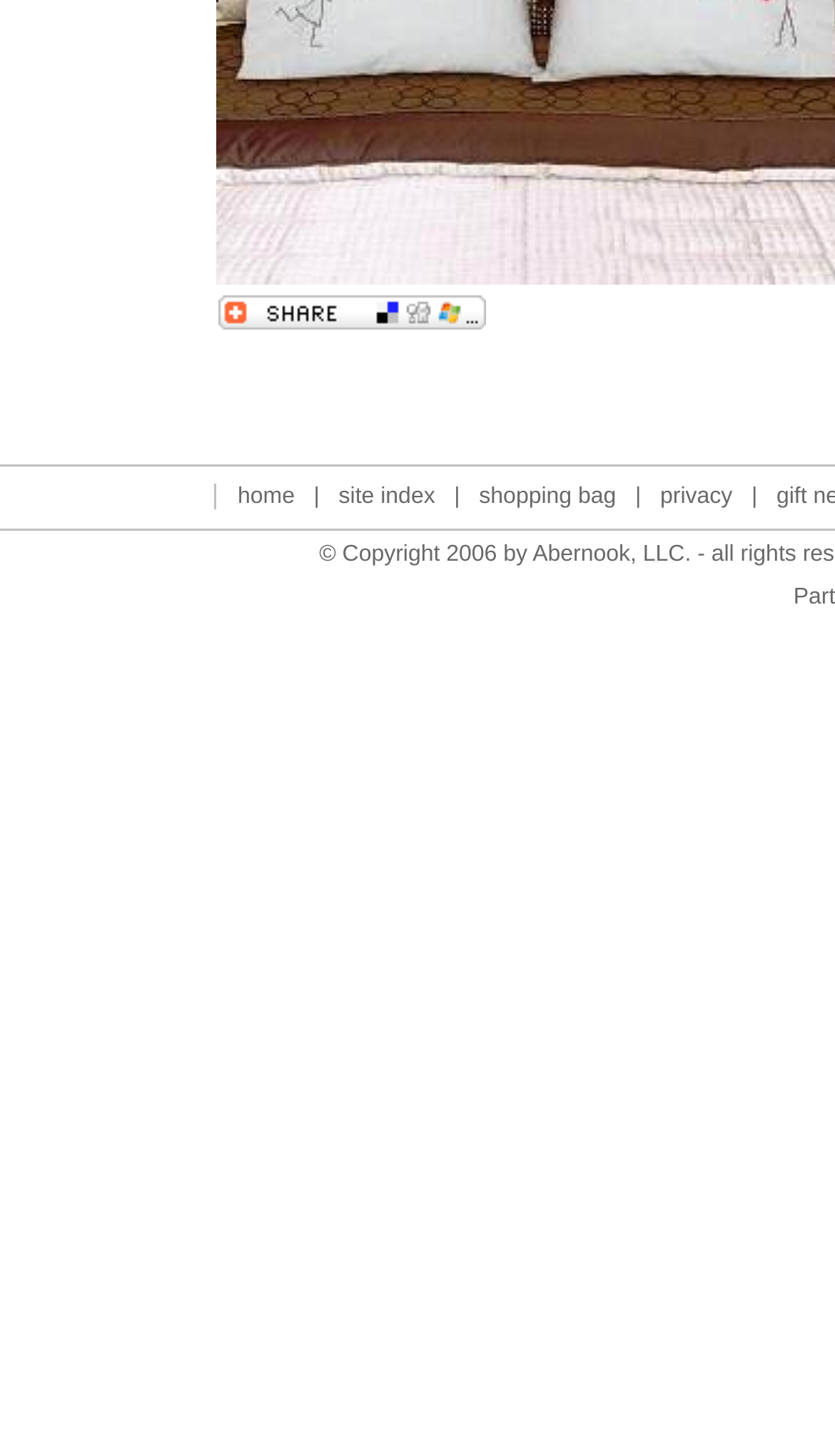Extract the bounding box of the UI element described as: "shopping bag".

[0.574, 0.482, 0.738, 0.5]